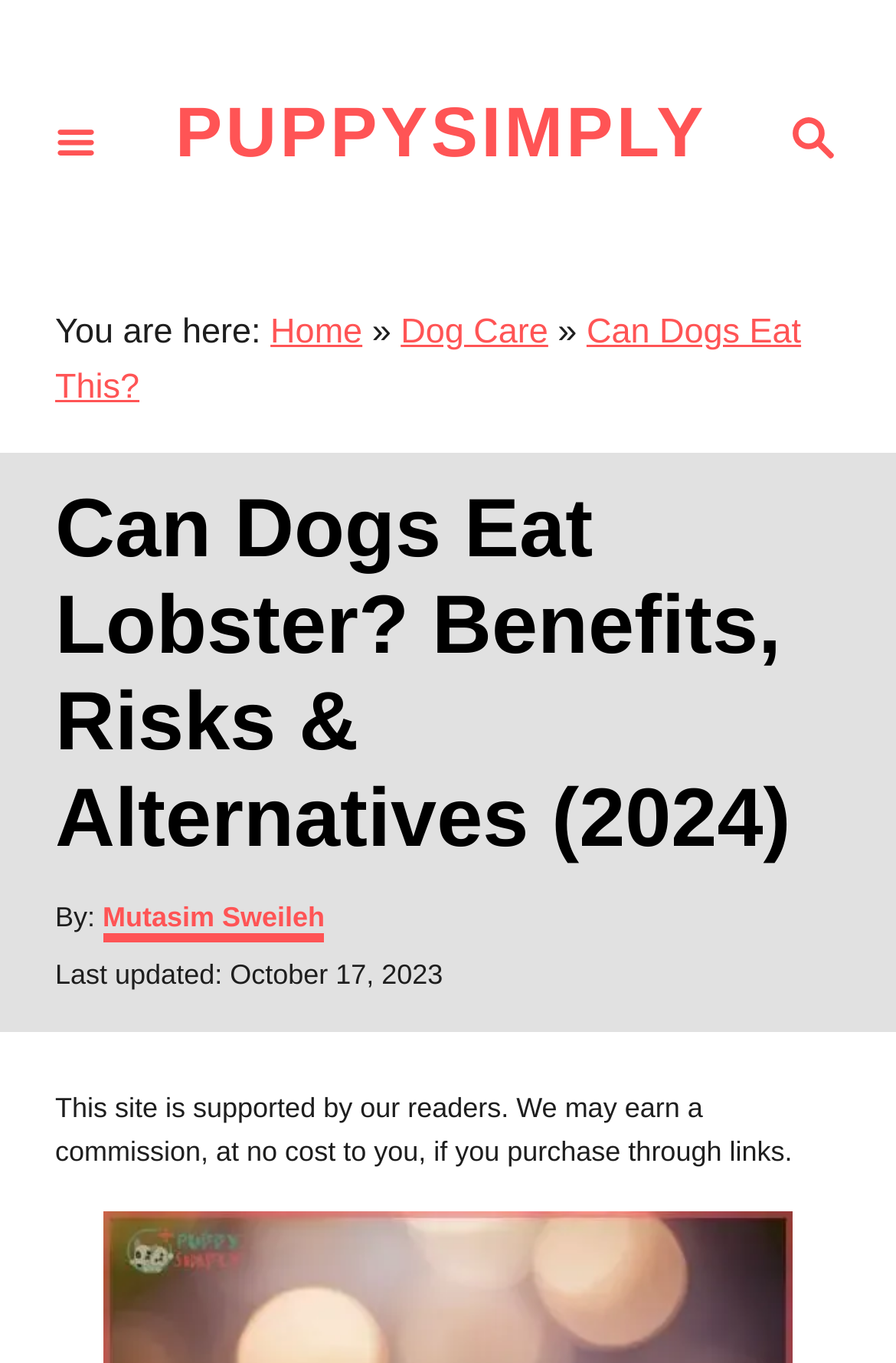Who is the author of the article?
Respond with a short answer, either a single word or a phrase, based on the image.

Mutasim Sweileh